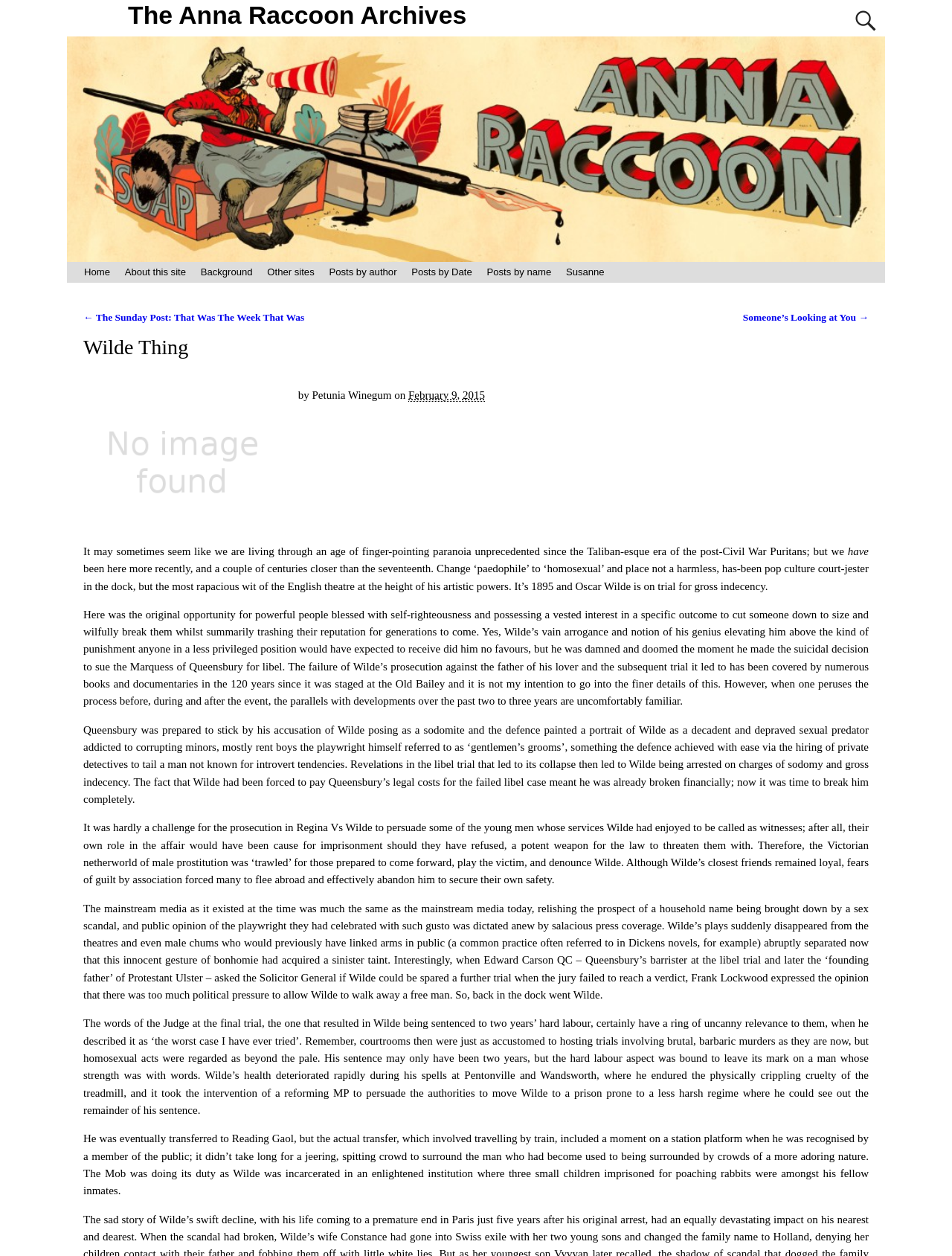Find the bounding box coordinates for the area that should be clicked to accomplish the instruction: "Search for something".

[0.894, 0.003, 0.922, 0.03]